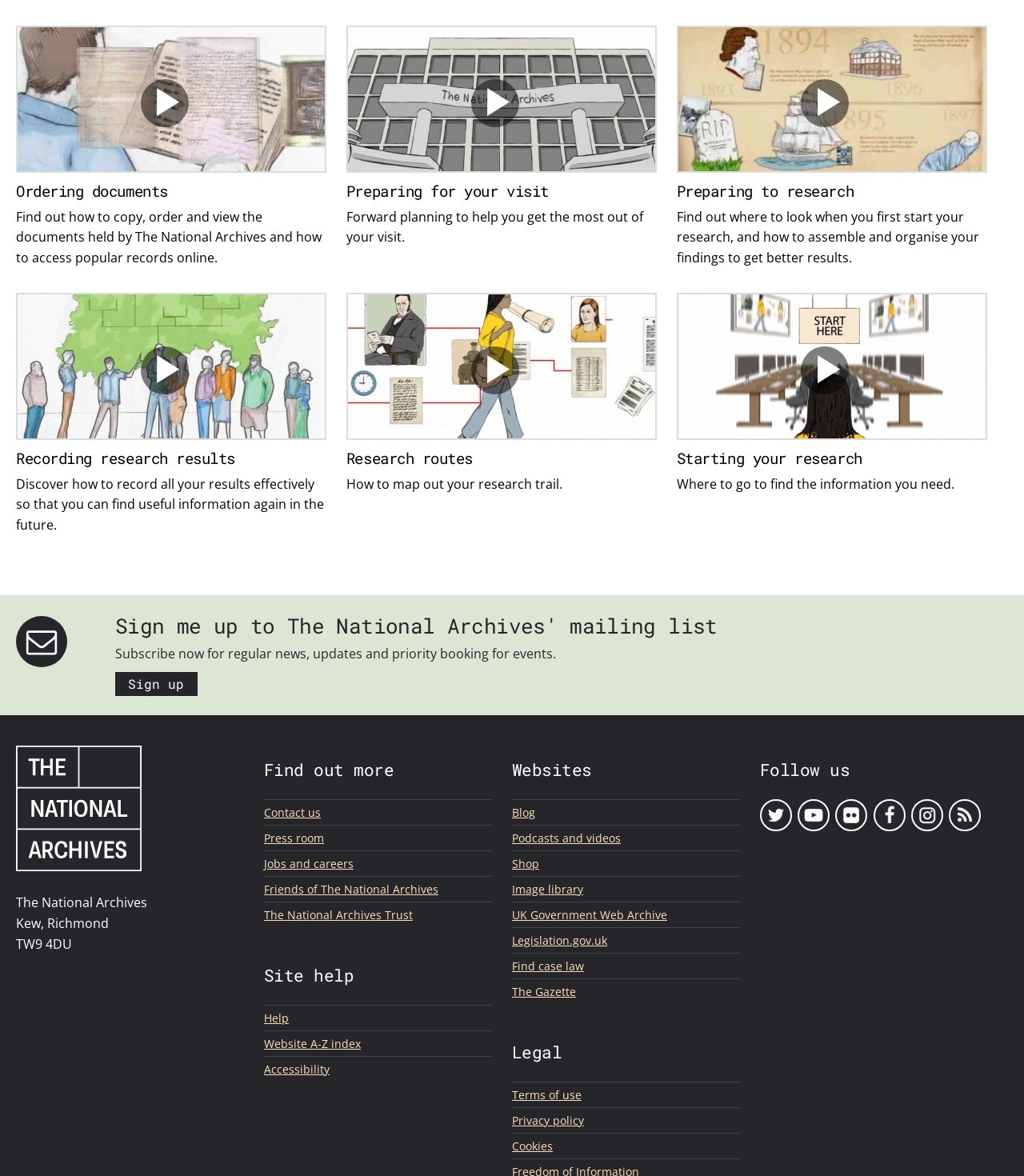Identify the bounding box coordinates necessary to click and complete the given instruction: "View the image library".

[0.5, 0.748, 0.723, 0.764]